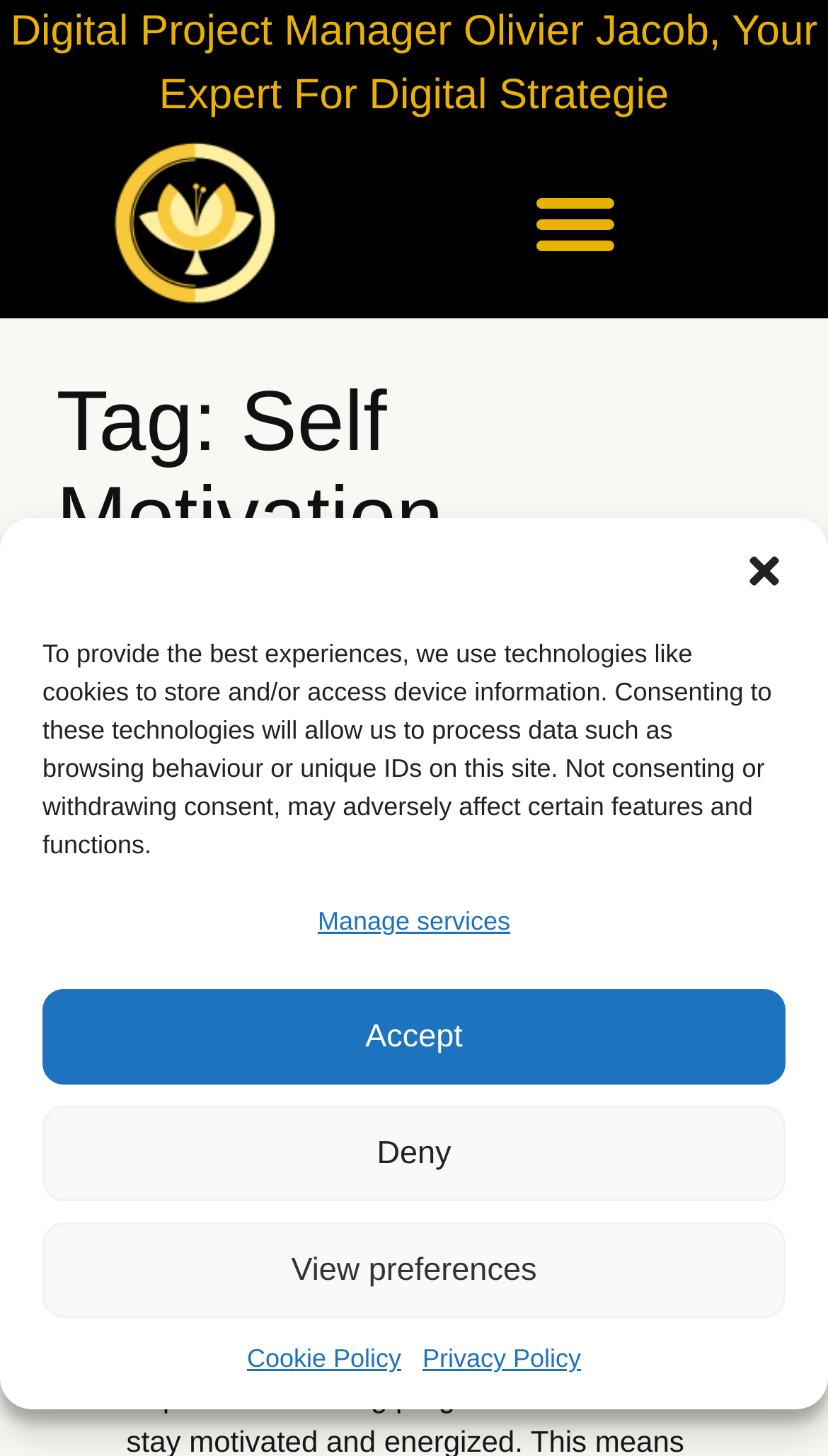Specify the bounding box coordinates (top-left x, top-left y, bottom-right x, bottom-right y) of the UI element in the screenshot that matches this description: alt="MyQuests logo 128x128"

[0.069, 0.087, 0.403, 0.219]